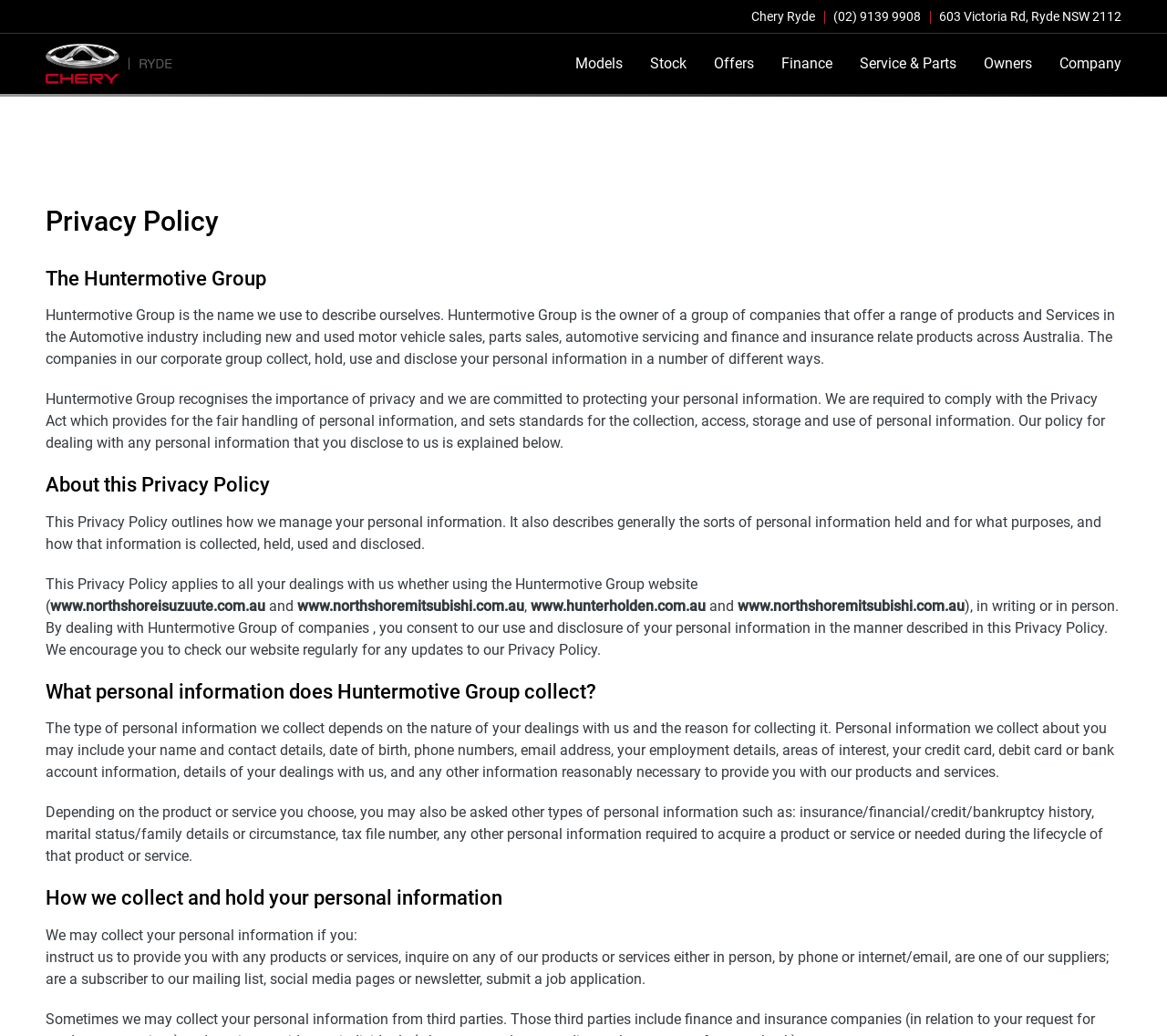Find the bounding box coordinates of the clickable region needed to perform the following instruction: "Click the 'Models' link". The coordinates should be provided as four float numbers between 0 and 1, i.e., [left, top, right, bottom].

[0.481, 0.042, 0.545, 0.081]